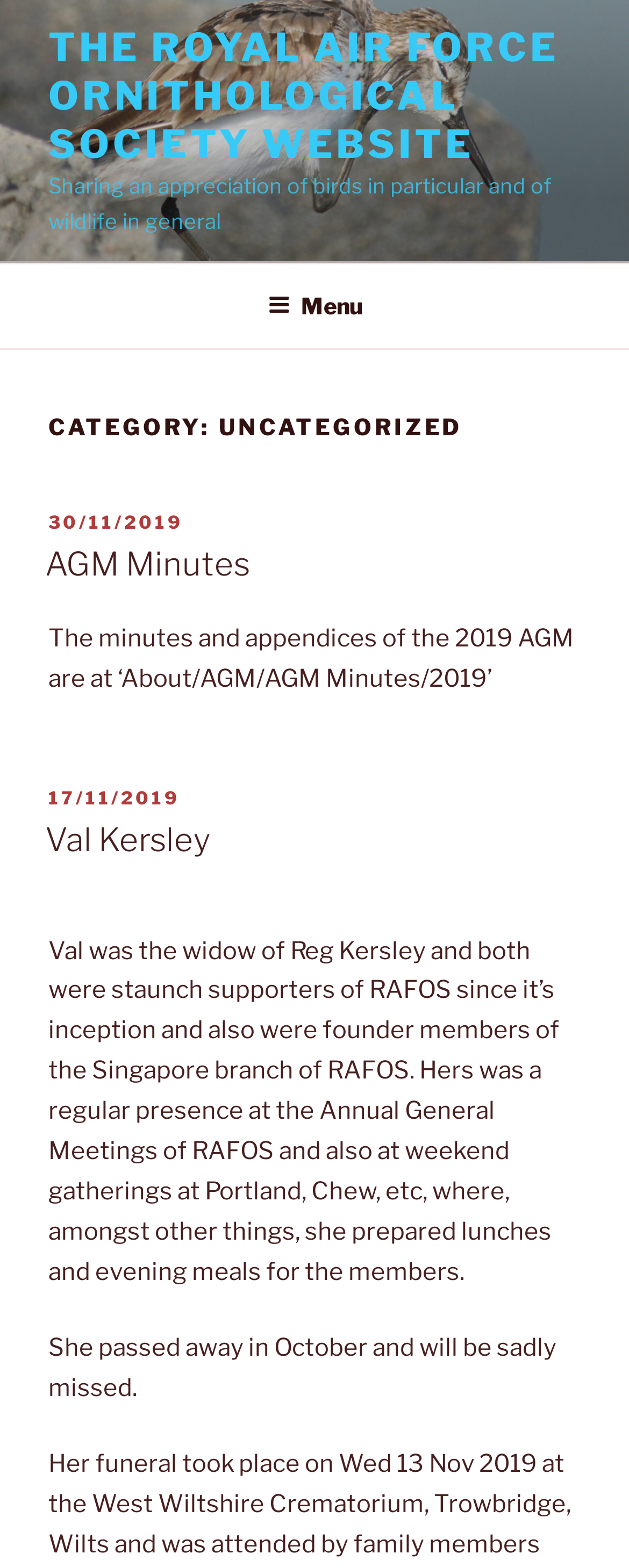How many articles are on this page?
Give a single word or phrase as your answer by examining the image.

2